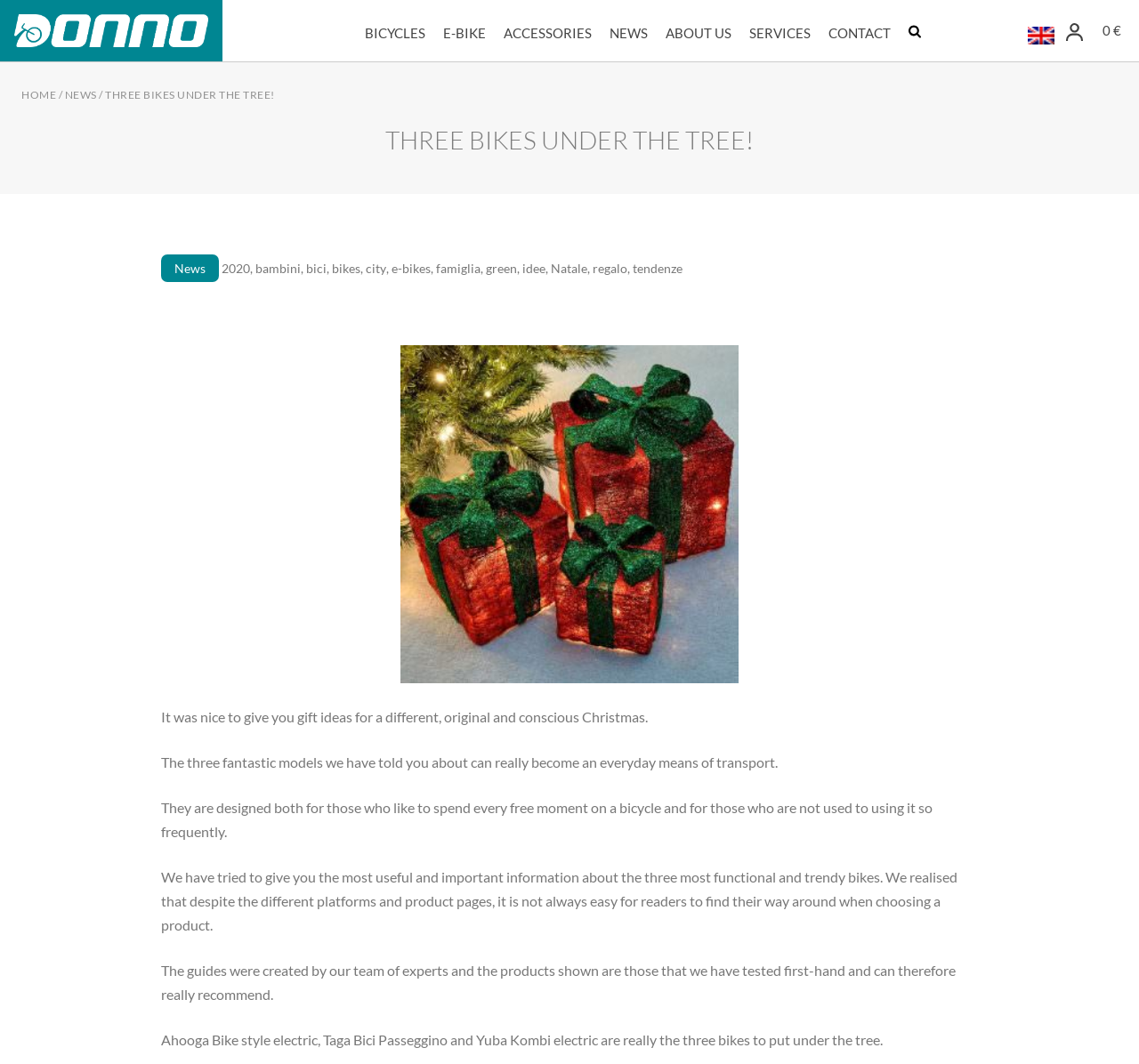Extract the main headline from the webpage and generate its text.

THREE BIKES UNDER THE TREE!